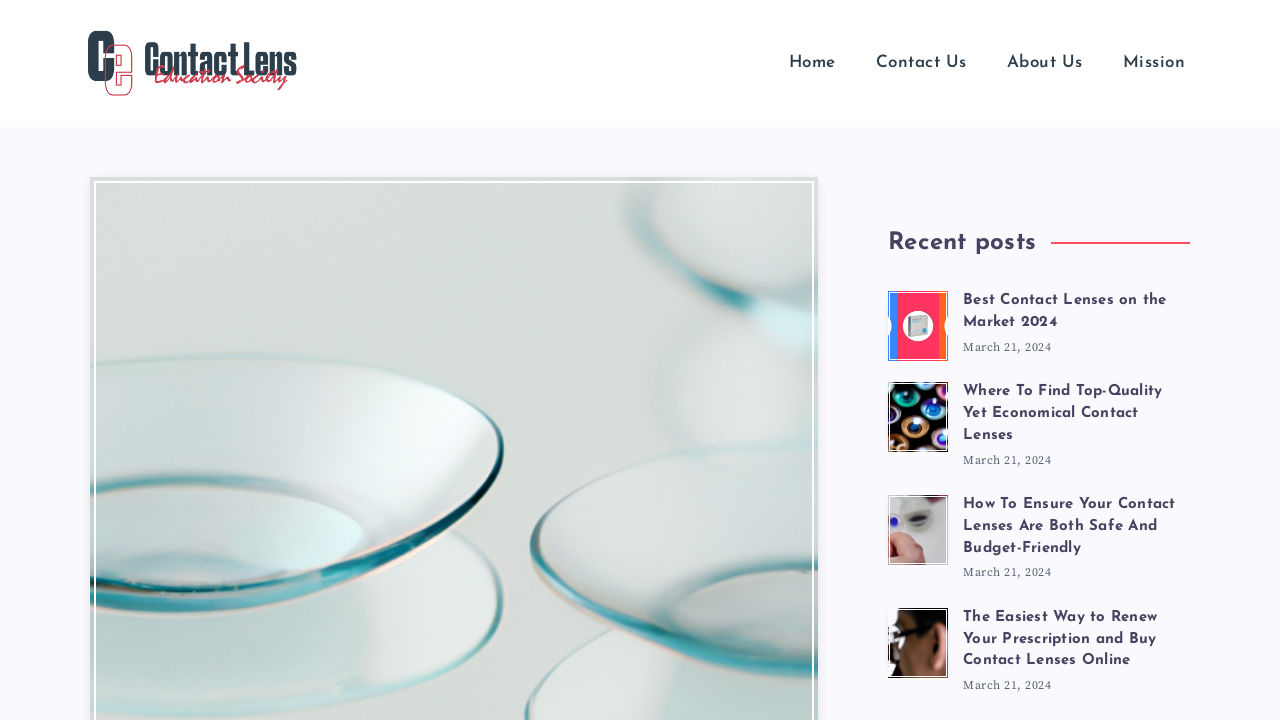Specify the bounding box coordinates of the element's region that should be clicked to achieve the following instruction: "Click on the 'Home' link". The bounding box coordinates consist of four float numbers between 0 and 1, in the format [left, top, right, bottom].

[0.6, 0.056, 0.668, 0.12]